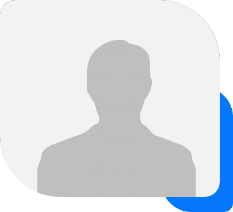Provide a comprehensive description of the image.

The image features a silhouette of a professional individual, suggesting a focus on personal representation. This placeholder image is typically used to depict a team member or a dental professional, symbolizing their role within a healthcare setting. It accompanies the textual content nearby, which introduces Christine Conlon, a registered dental hygienist who has been part of Dr. Cohen's practice since 1988. The surrounding information highlights her commitment to patient care and her personal life, enhancing the professional narrative with a personal touch. This type of imagery serves to humanize the healthcare experience, helping patients feel a connection with the professionals who care for them.